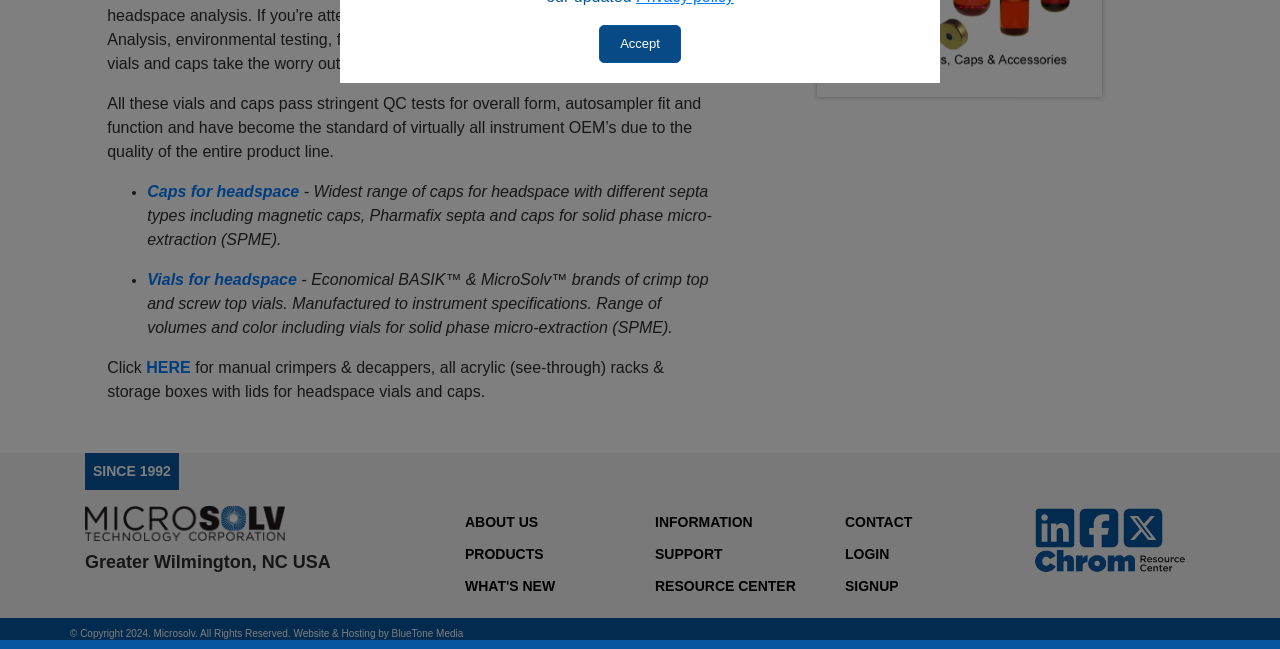Identify the bounding box for the described UI element: "ABOUT US".

[0.363, 0.779, 0.488, 0.829]